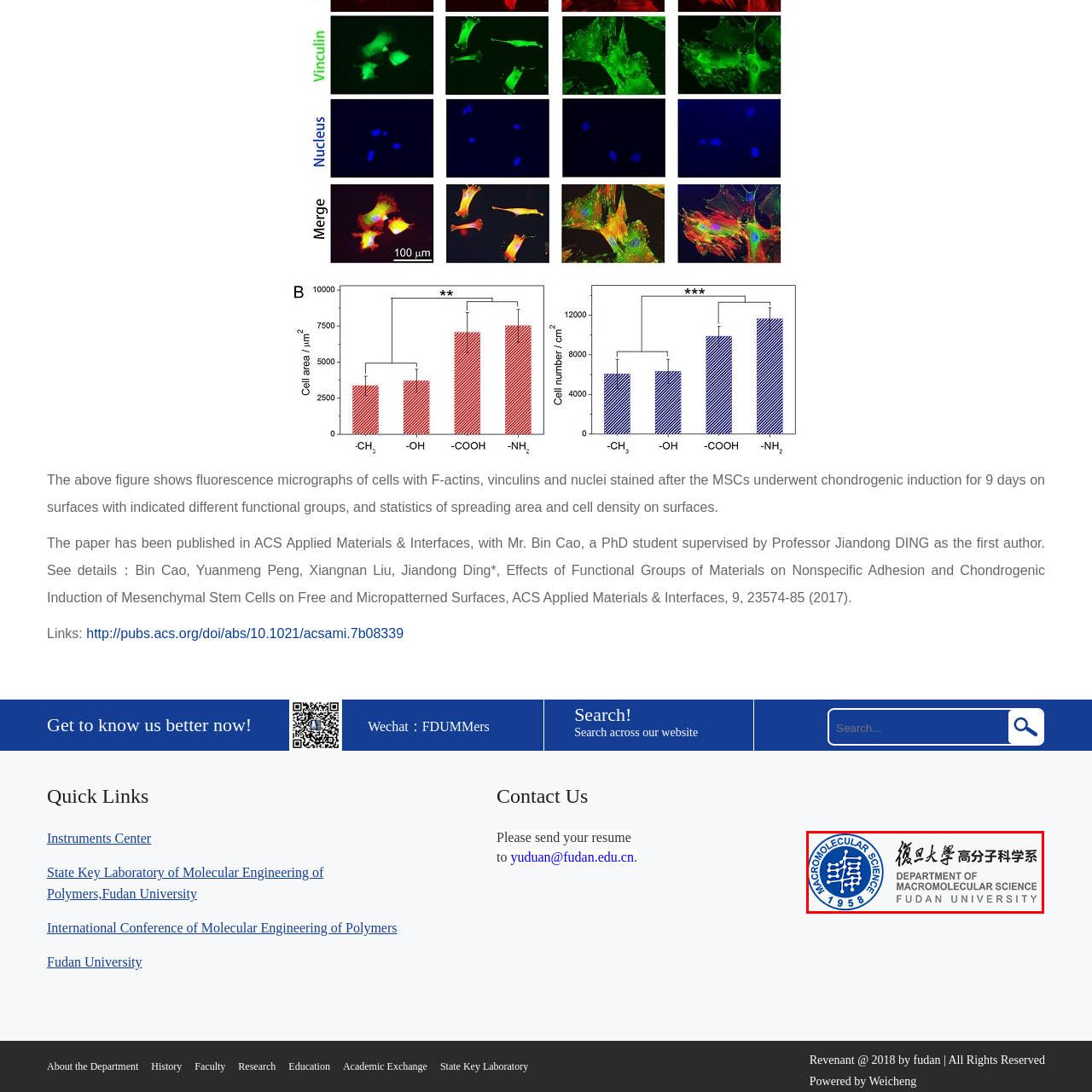Direct your attention to the area enclosed by the green rectangle and deliver a comprehensive answer to the subsequent question, using the image as your reference: 
What is the field of study represented by the logo?

The logo features the words 'MACROMOLECULAR SCIENCE' prominently displayed, indicating that it represents the field of study and research in macromolecular science at Fudan University.